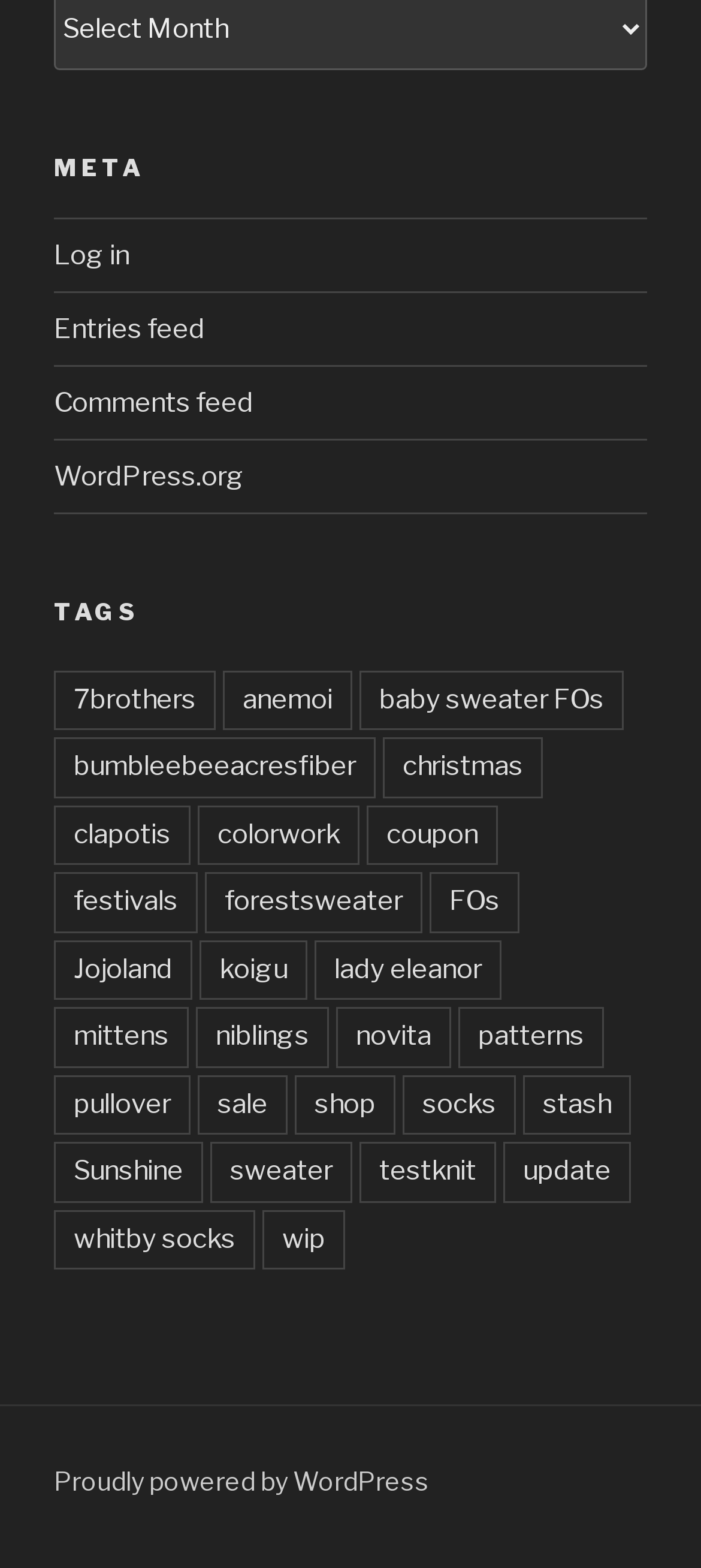What is the name of the platform powering this website?
Based on the image, answer the question with as much detail as possible.

The name of the platform powering this website is WordPress, which is indicated by the link at the bottom of the webpage with OCR text 'Proudly powered by WordPress' and bounding box coordinates [0.077, 0.935, 0.613, 0.954].